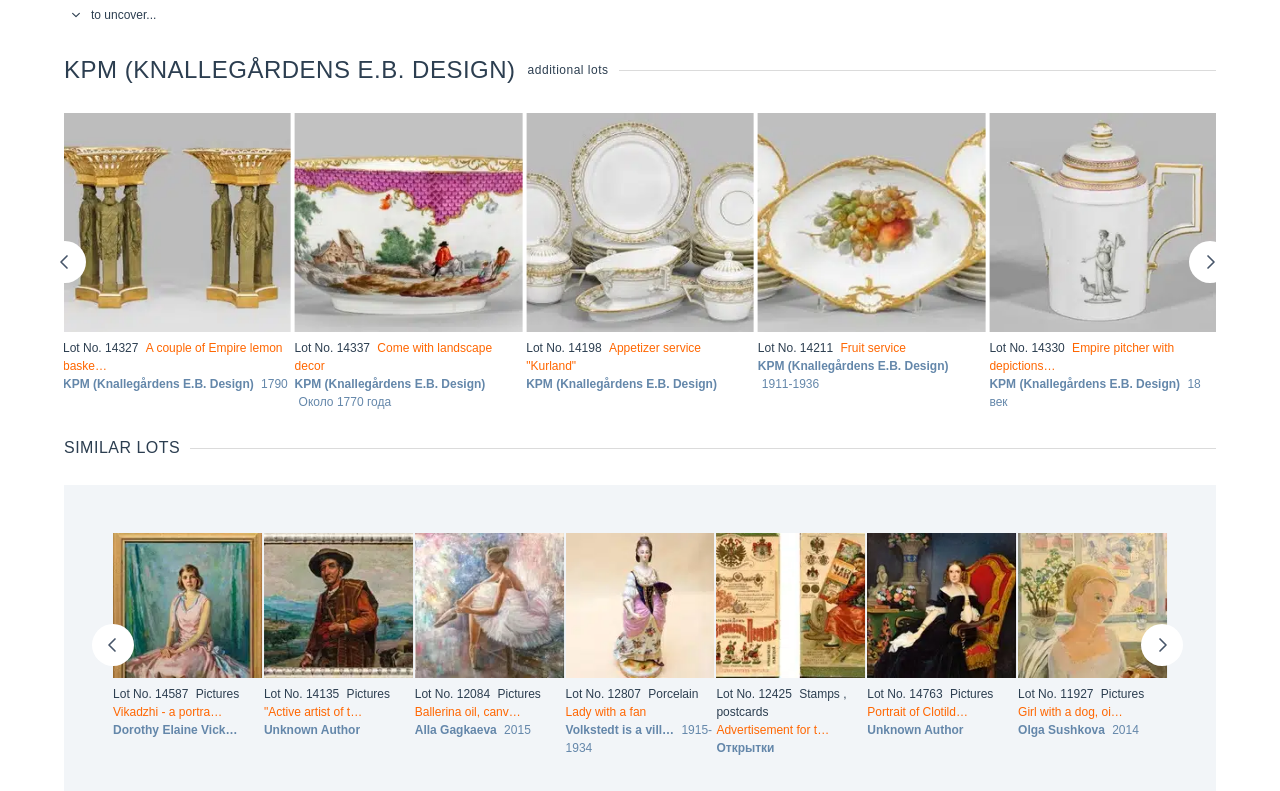Specify the bounding box coordinates of the area to click in order to execute this command: 'Click the 'Previous slide' button'. The coordinates should consist of four float numbers ranging from 0 to 1, and should be formatted as [left, top, right, bottom].

[0.034, 0.305, 0.067, 0.358]